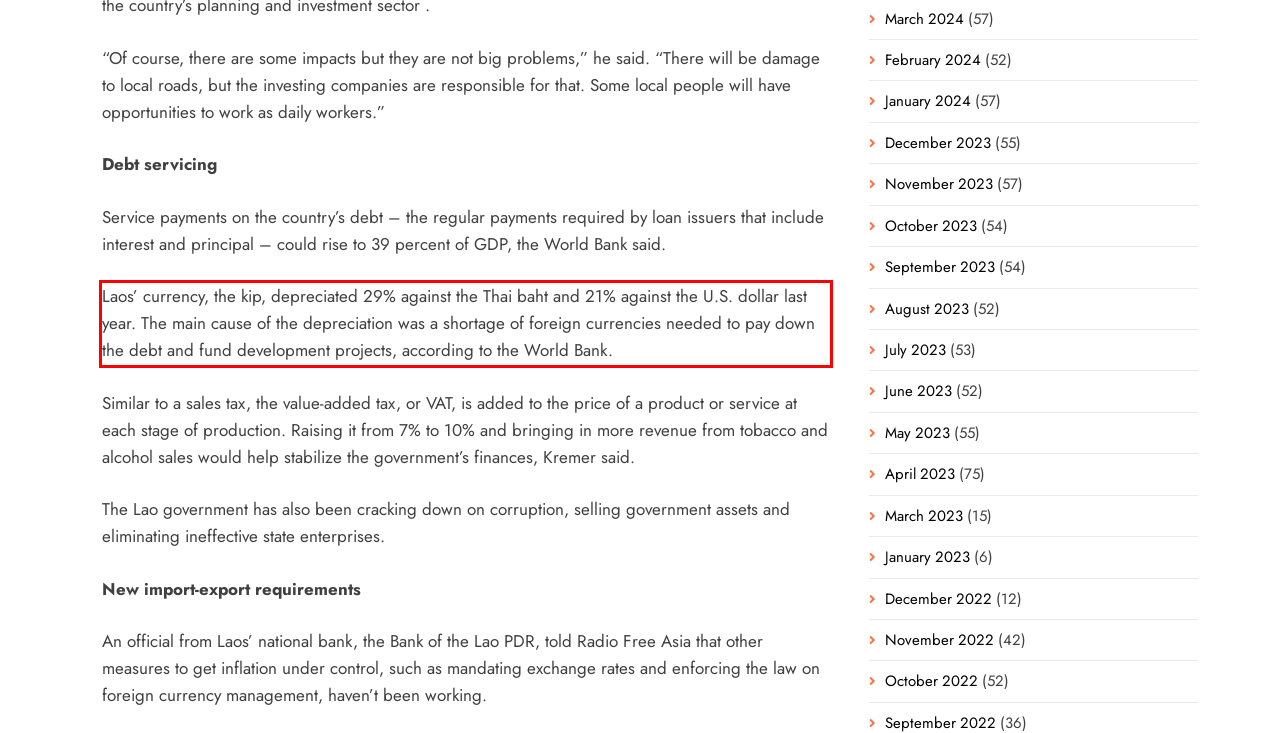Within the provided webpage screenshot, find the red rectangle bounding box and perform OCR to obtain the text content.

Laos’ currency, the kip, depreciated 29% against the Thai baht and 21% against the U.S. dollar last year. The main cause of the depreciation was a shortage of foreign currencies needed to pay down the debt and fund development projects, according to the World Bank.